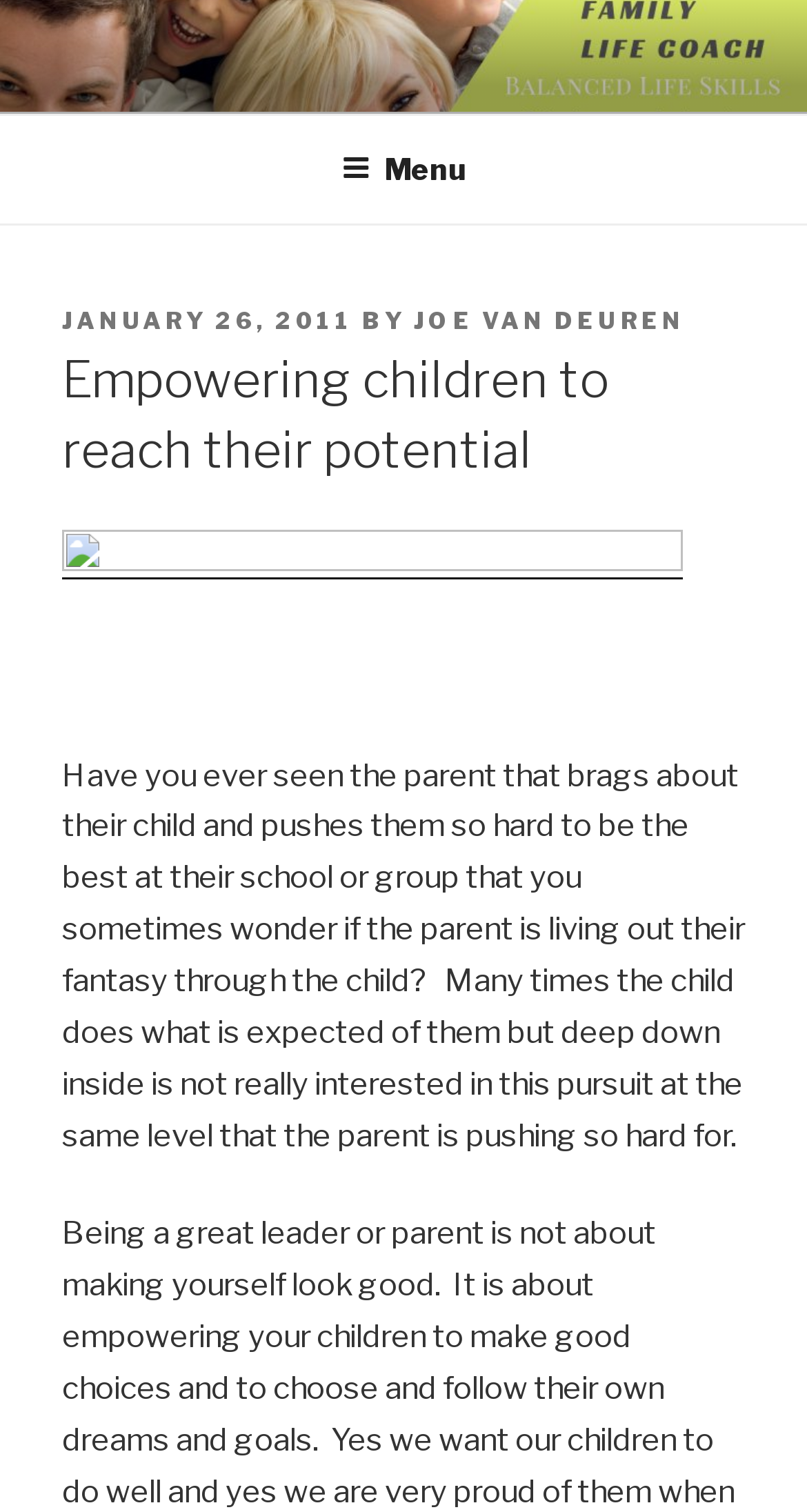What is the role of the parent in the described scenario?
Provide a detailed and extensive answer to the question.

I inferred the role of the parent by reading the StaticText element that describes a scenario where a parent brags about their child and pushes them to be the best at their school or group.